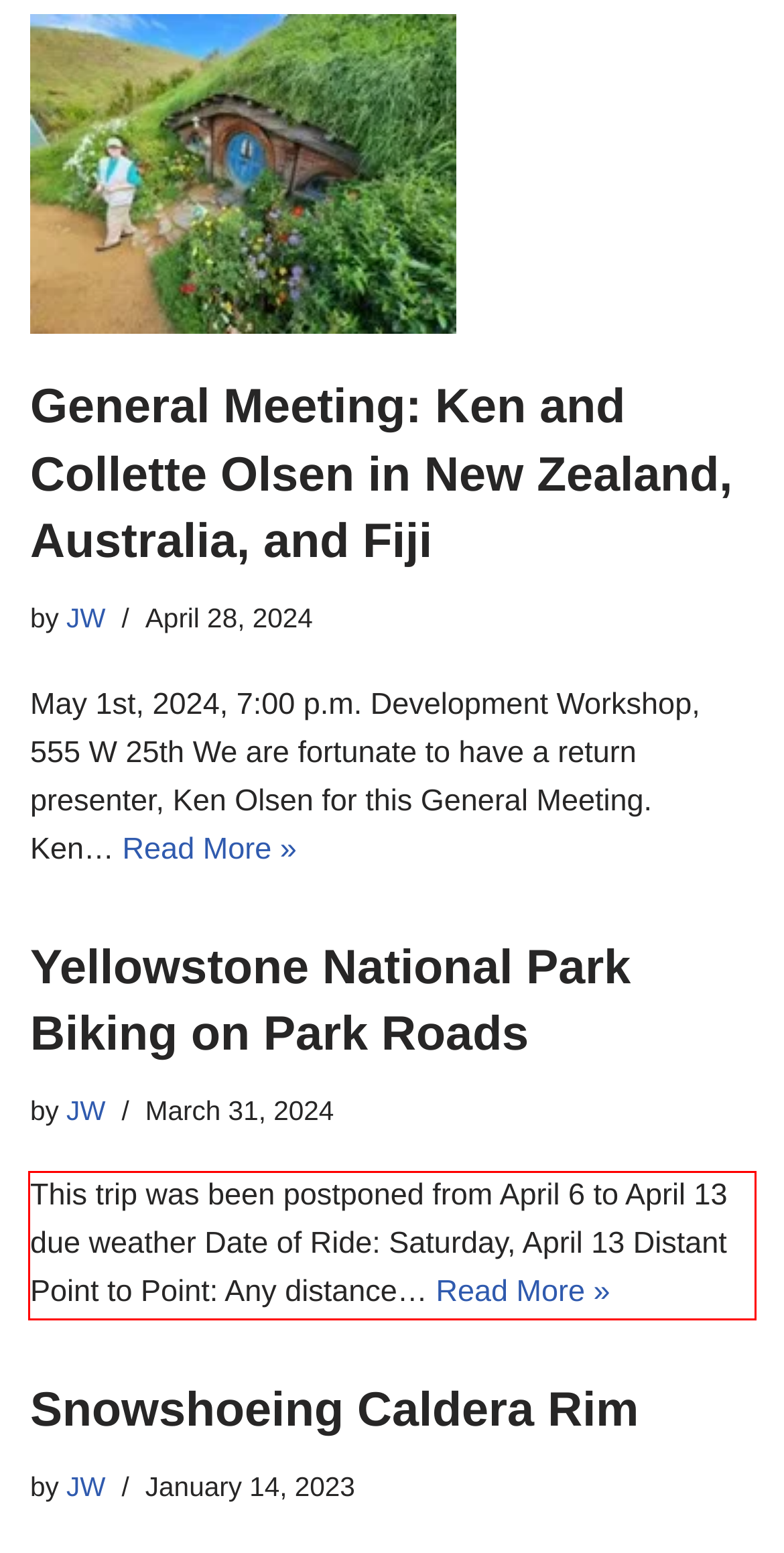Please perform OCR on the text content within the red bounding box that is highlighted in the provided webpage screenshot.

This trip was been postponed from April 6 to April 13 due weather Date of Ride: Saturday, April 13 Distant Point to Point: Any distance… Read More » Yellowstone National Park Biking on Park Roads